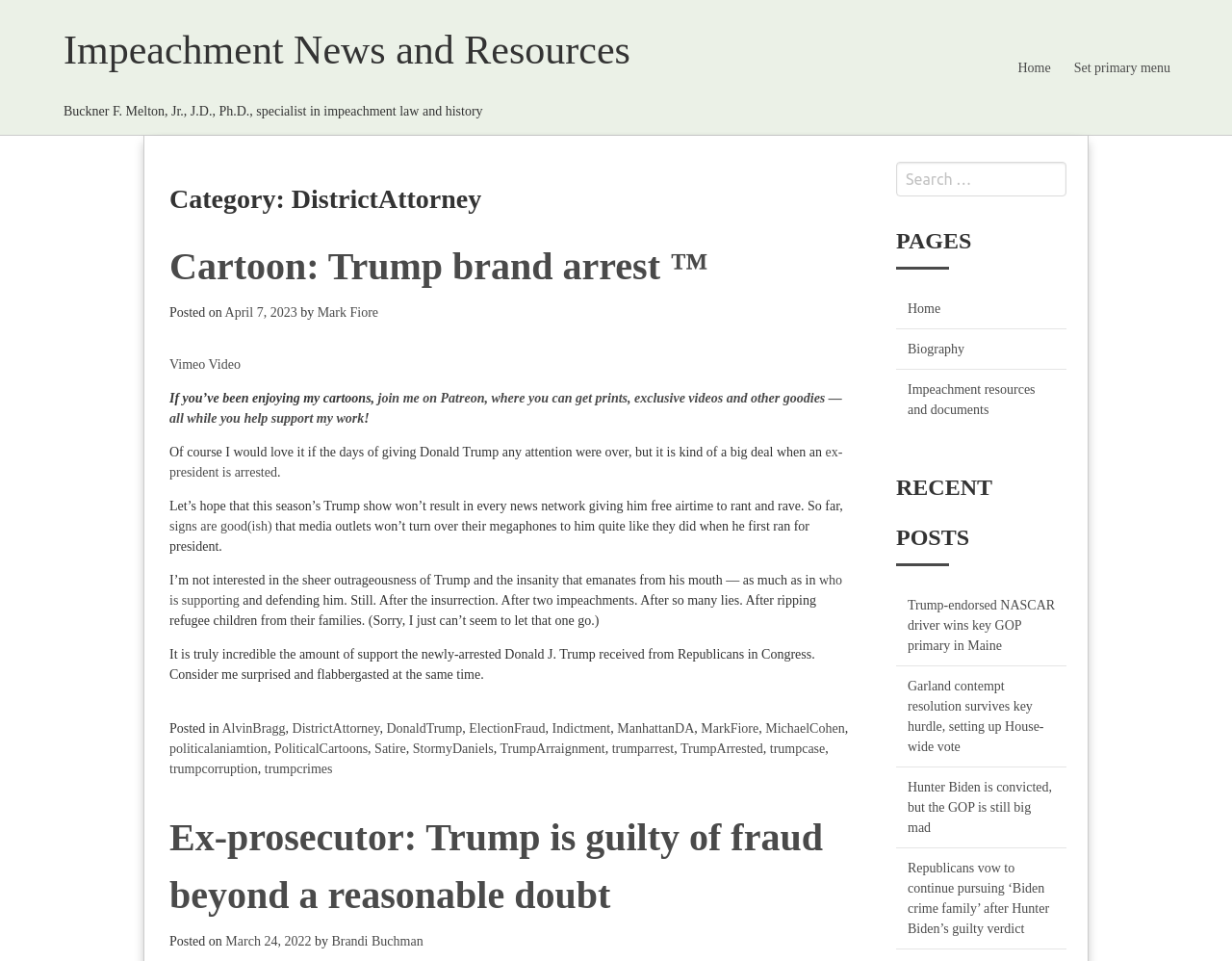Determine the bounding box coordinates in the format (top-left x, top-left y, bottom-right x, bottom-right y). Ensure all values are floating point numbers between 0 and 1. Identify the bounding box of the UI element described by: ex-president is arrested

[0.138, 0.463, 0.684, 0.499]